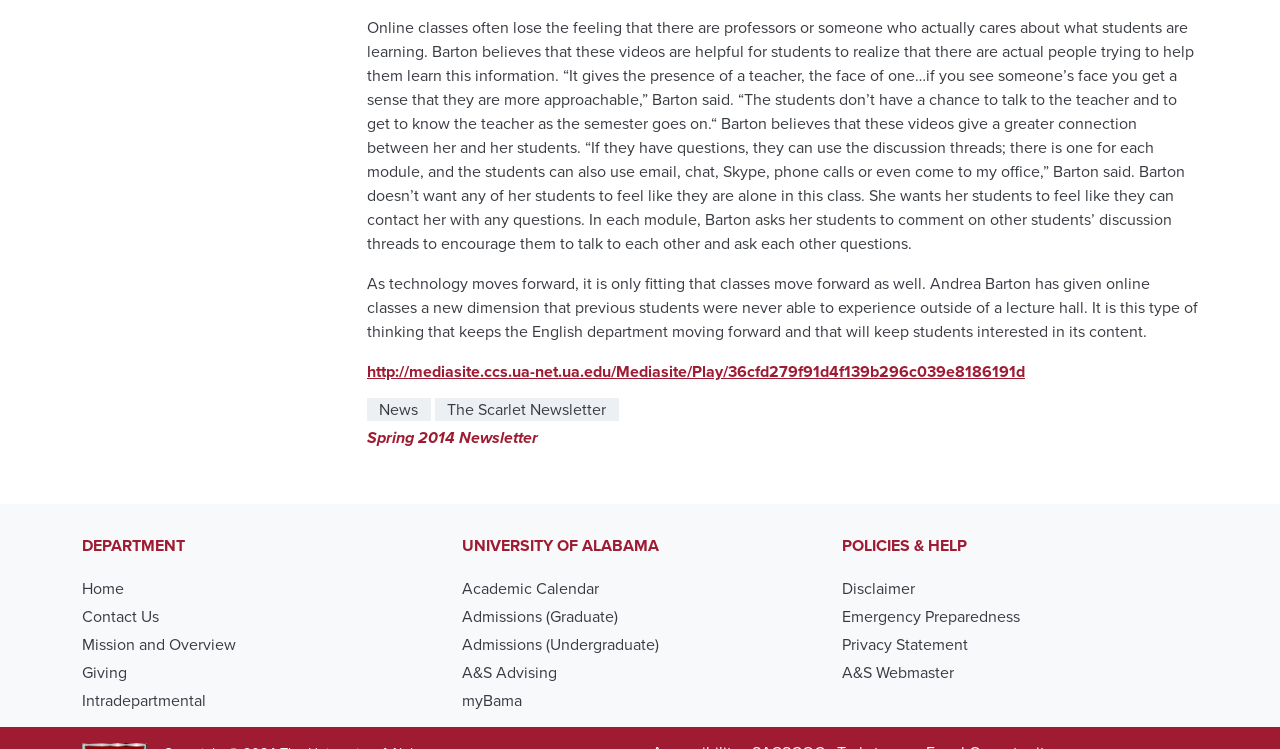Using the element description: "Mission and Overview", determine the bounding box coordinates for the specified UI element. The coordinates should be four float numbers between 0 and 1, [left, top, right, bottom].

[0.064, 0.845, 0.184, 0.876]